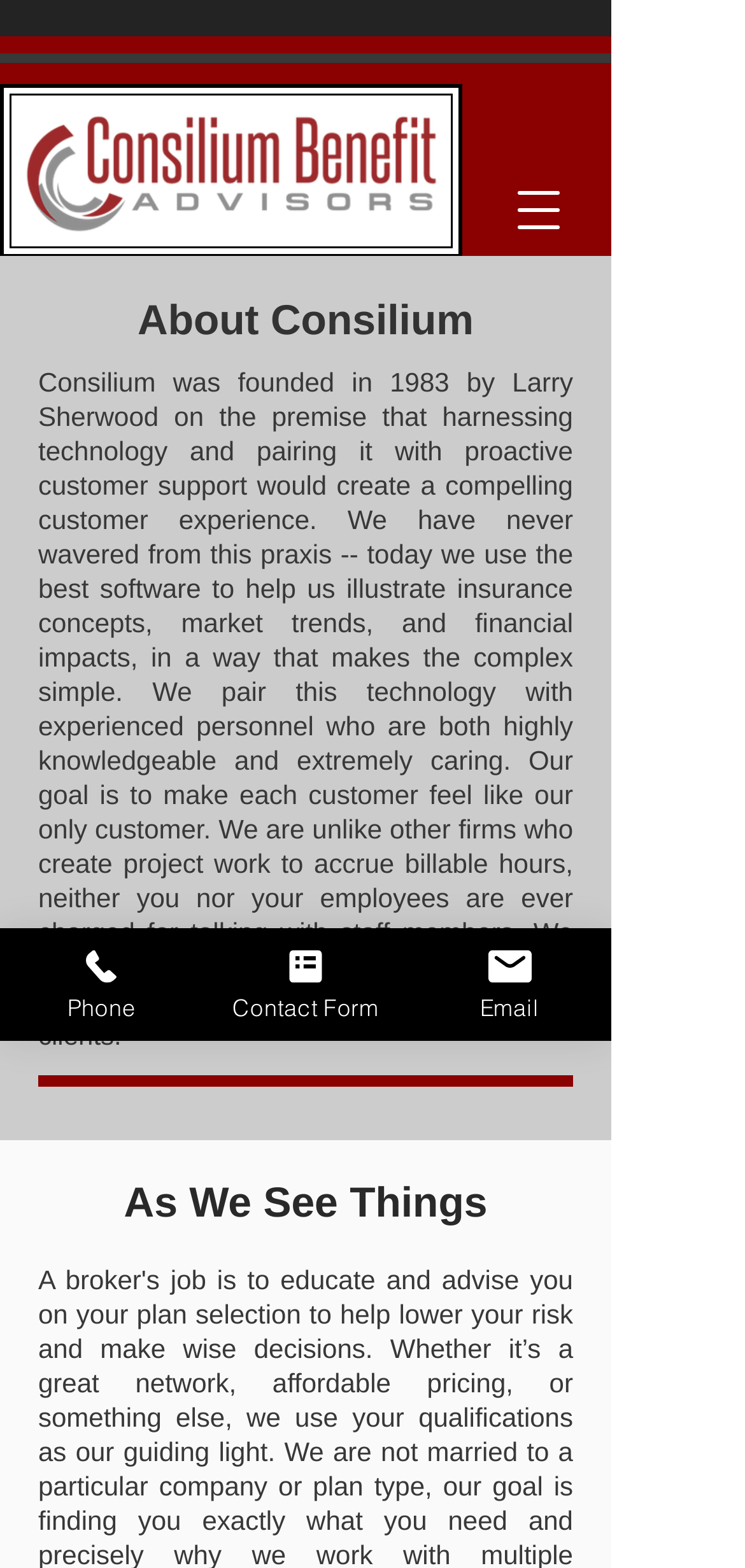How does Consilium approach customer support?
Using the image, provide a concise answer in one word or a short phrase.

Proactive customer support